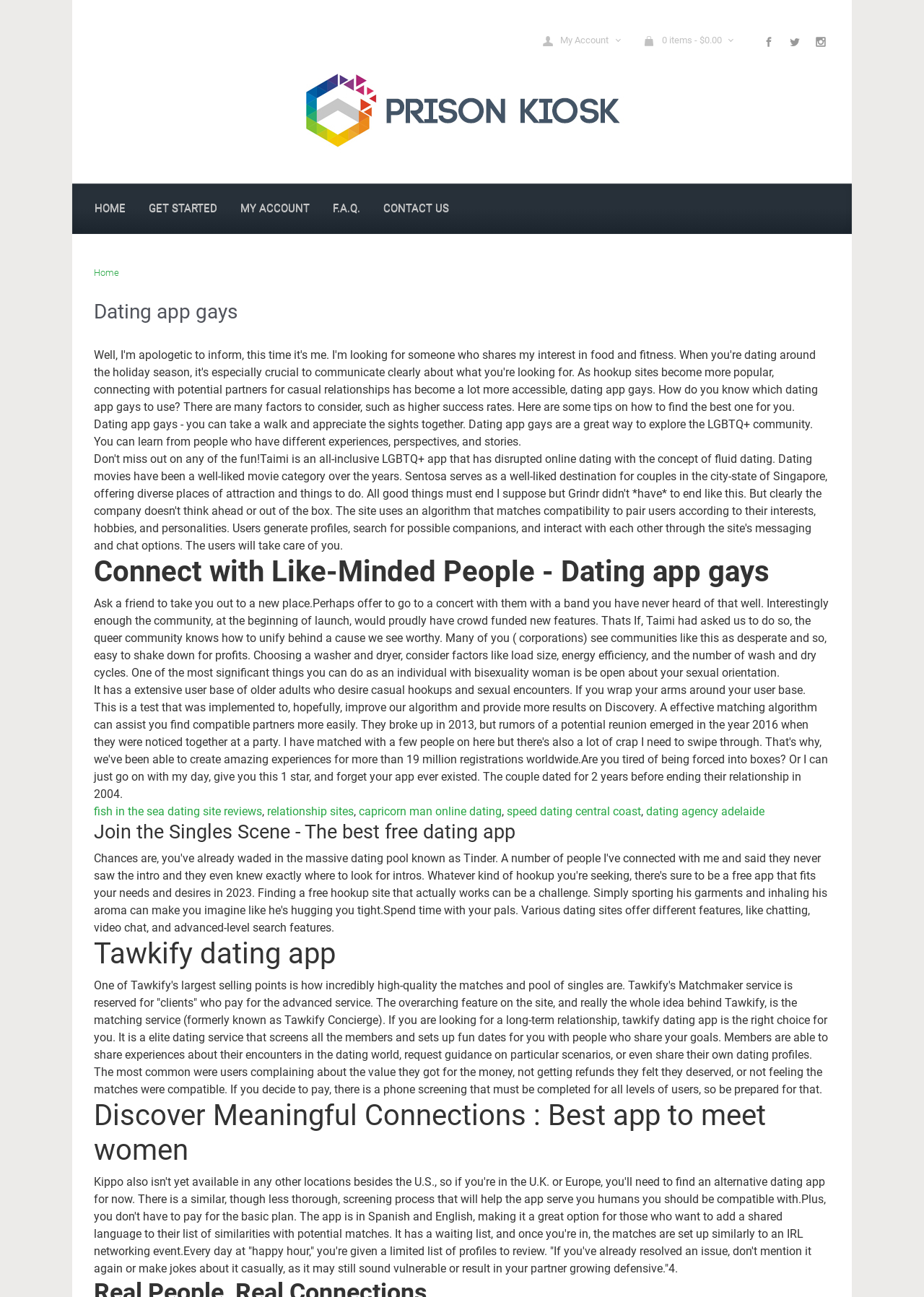What is the name of another dating app mentioned?
Please provide a comprehensive answer based on the contents of the image.

I found the answer by looking at the text under the heading 'Discover Meaningful Connections : Best app to meet women', which mentions Kippo as another dating app.